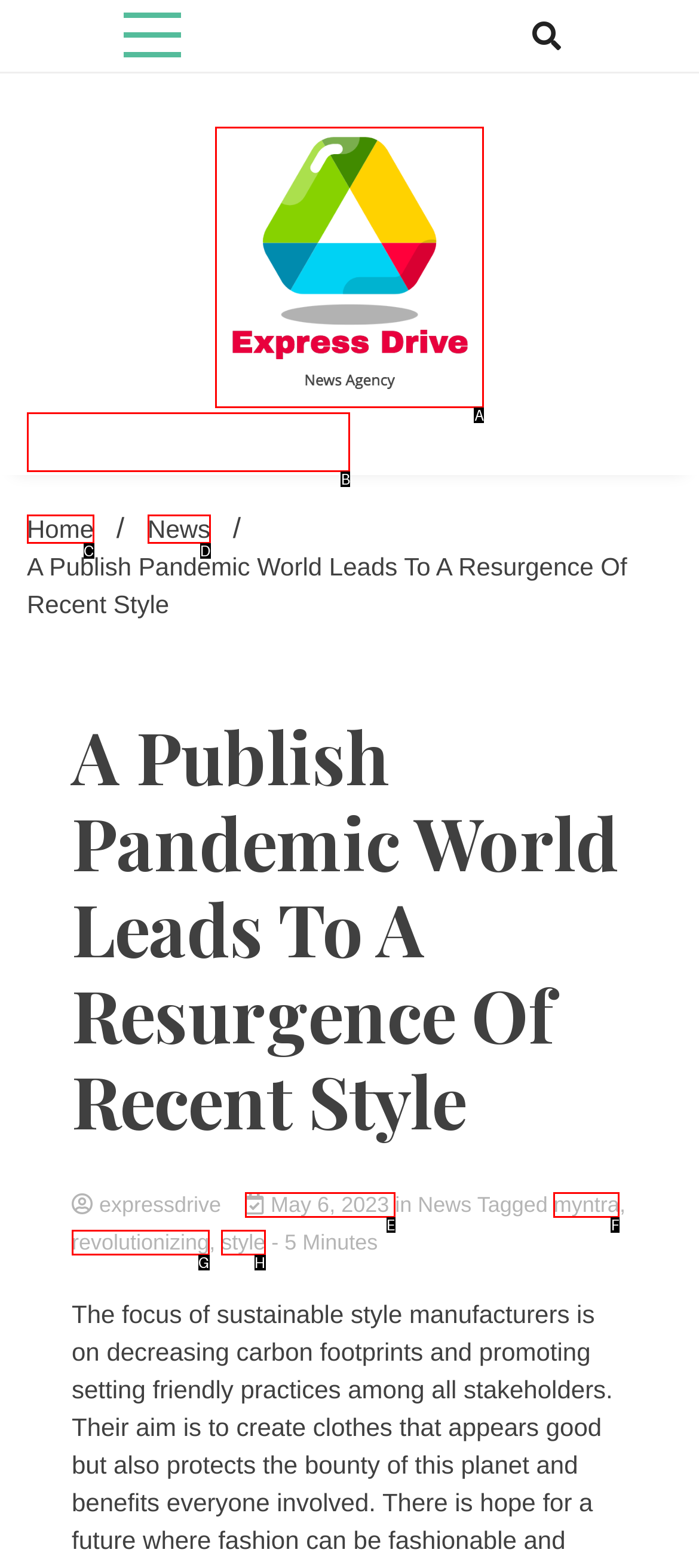Which HTML element should be clicked to complete the task: Click the Express Drive button? Answer with the letter of the corresponding option.

A